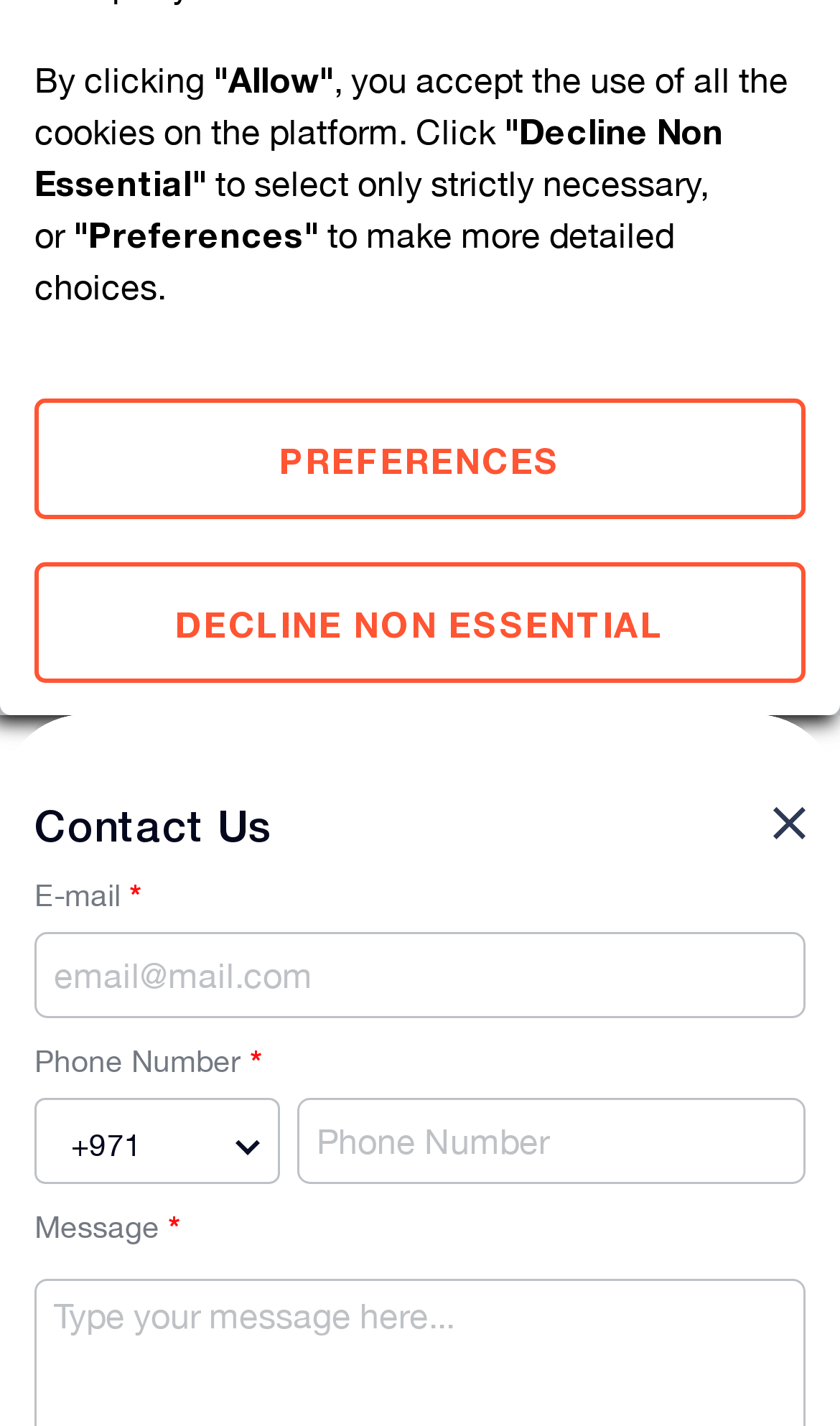Using the description "GENERIC", predict the bounding box of the relevant HTML element.

[0.041, 0.344, 0.959, 0.37]